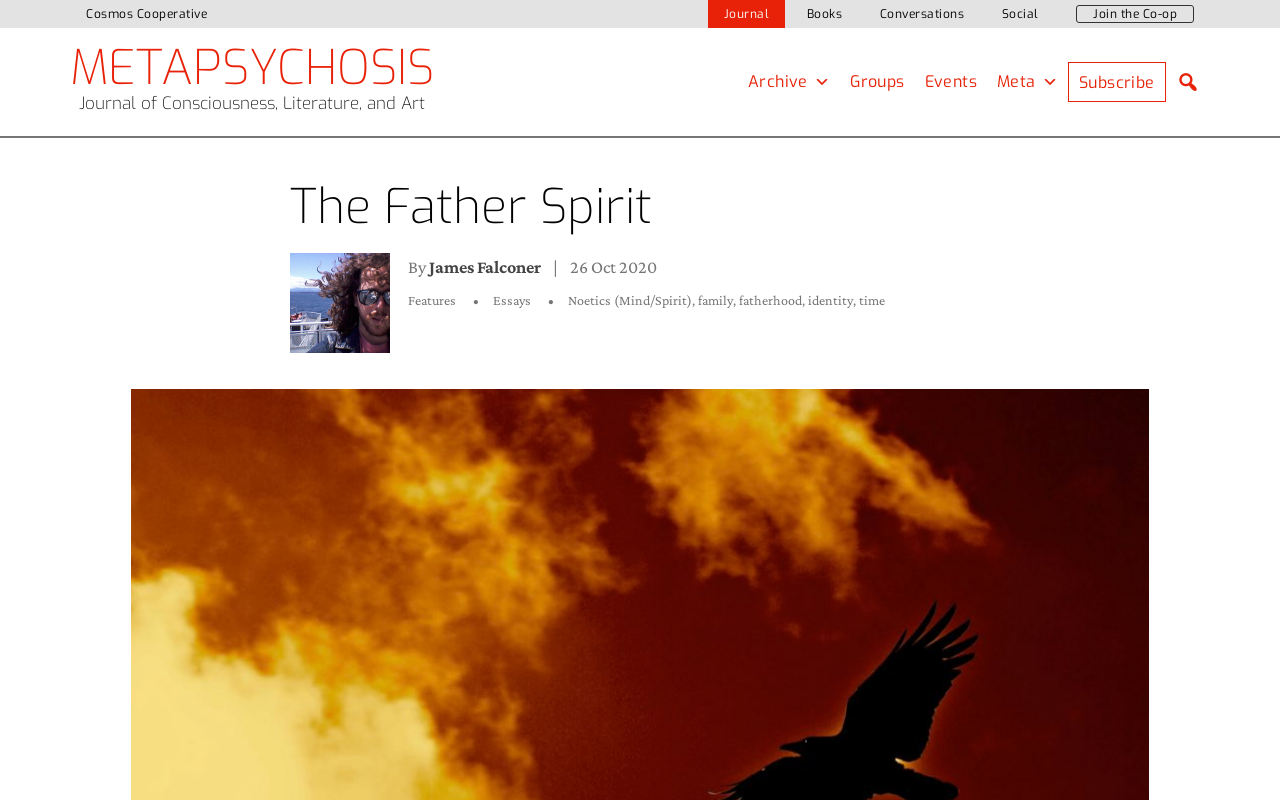What is the name of the cooperative mentioned on the webpage?
Kindly give a detailed and elaborate answer to the question.

I found the answer by looking at the link element with the text 'Cosmos Cooperative' which is located at the top of the webpage.